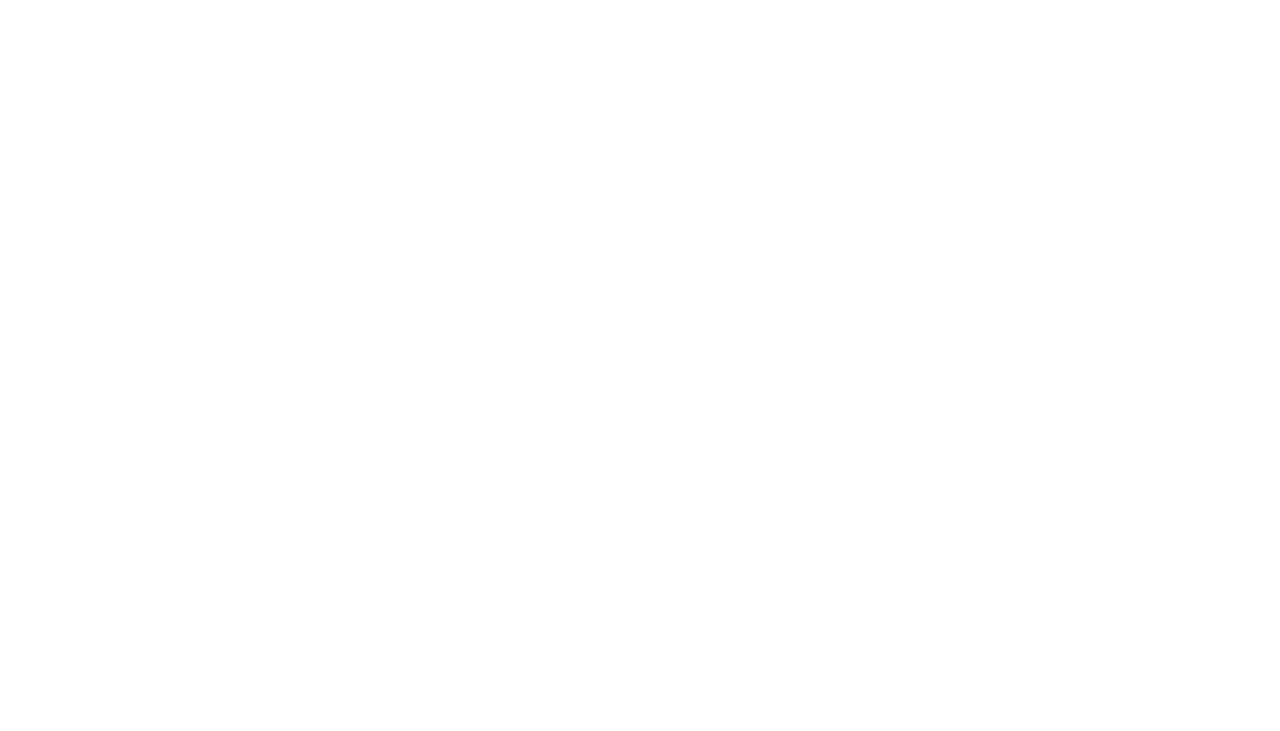What is the purpose of the 'Authorized redirect URIs' field?
Please give a detailed and thorough answer to the question, covering all relevant points.

In the 'Authorized redirect URIs' field, the user needs to enter the URL of the get_gmail_oauth_access_token.php script, which is required for the OAuth client ID setup.